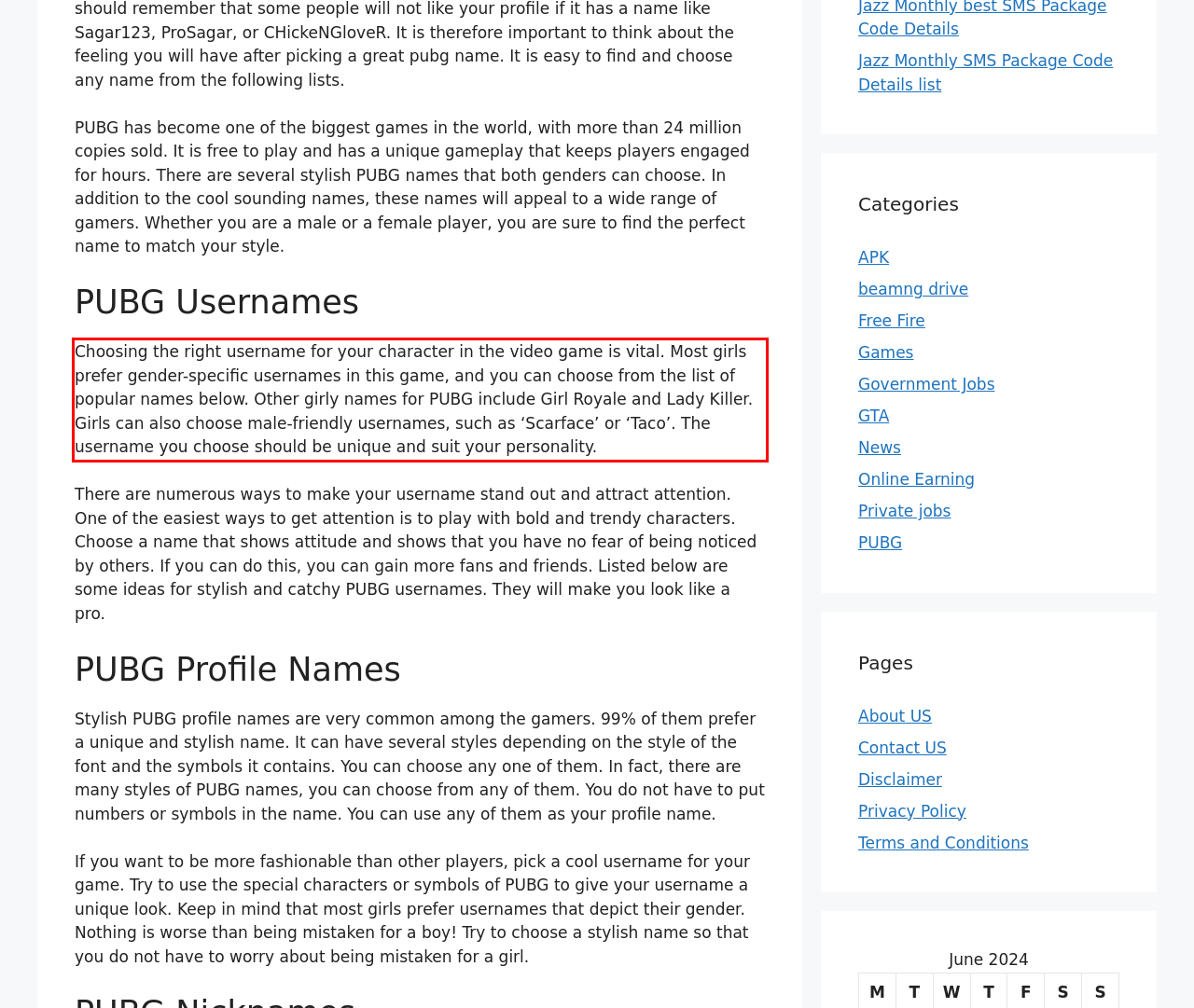You are presented with a screenshot containing a red rectangle. Extract the text found inside this red bounding box.

Choosing the right username for your character in the video game is vital. Most girls prefer gender-specific usernames in this game, and you can choose from the list of popular names below. Other girly names for PUBG include Girl Royale and Lady Killer. Girls can also choose male-friendly usernames, such as ‘Scarface’ or ‘Taco’. The username you choose should be unique and suit your personality.